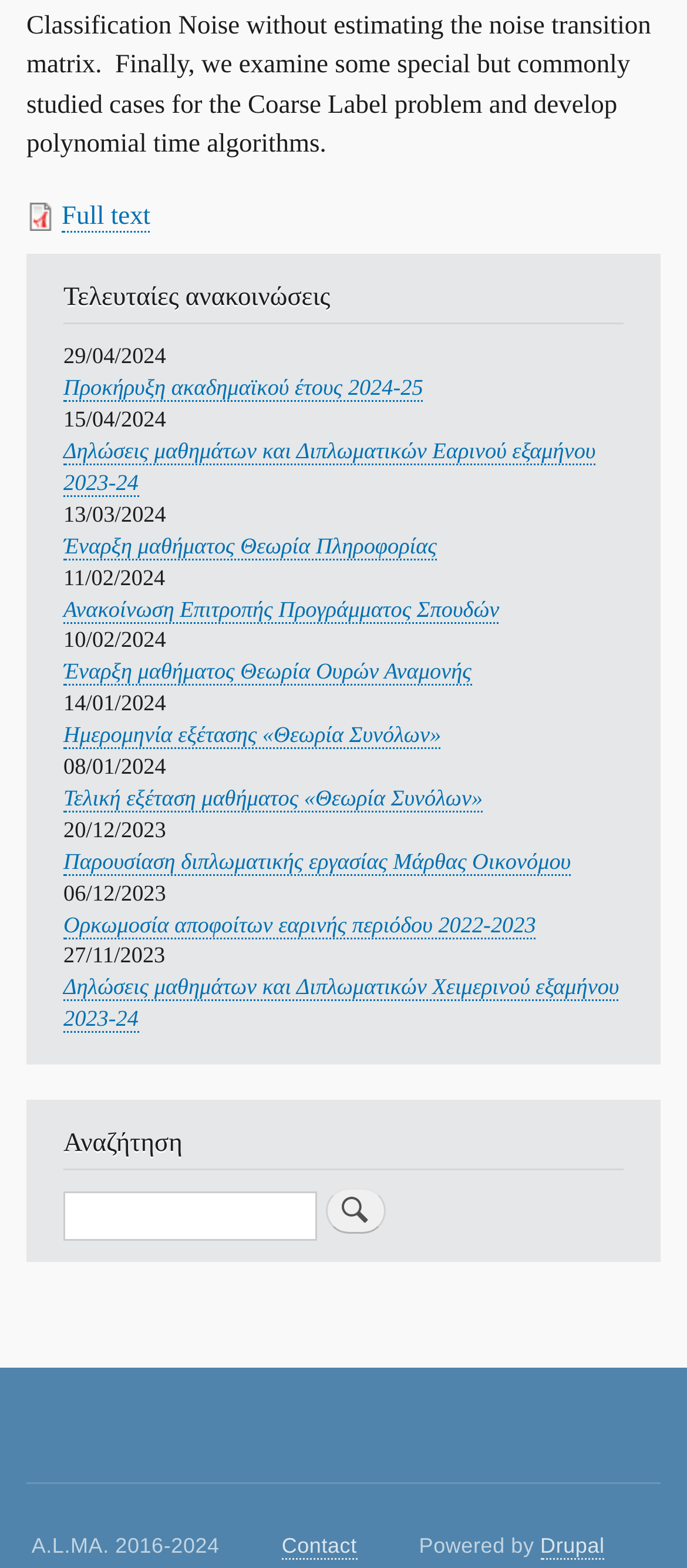Locate the bounding box of the UI element based on this description: "value="Search"". Provide four float numbers between 0 and 1 as [left, top, right, bottom].

[0.474, 0.758, 0.562, 0.787]